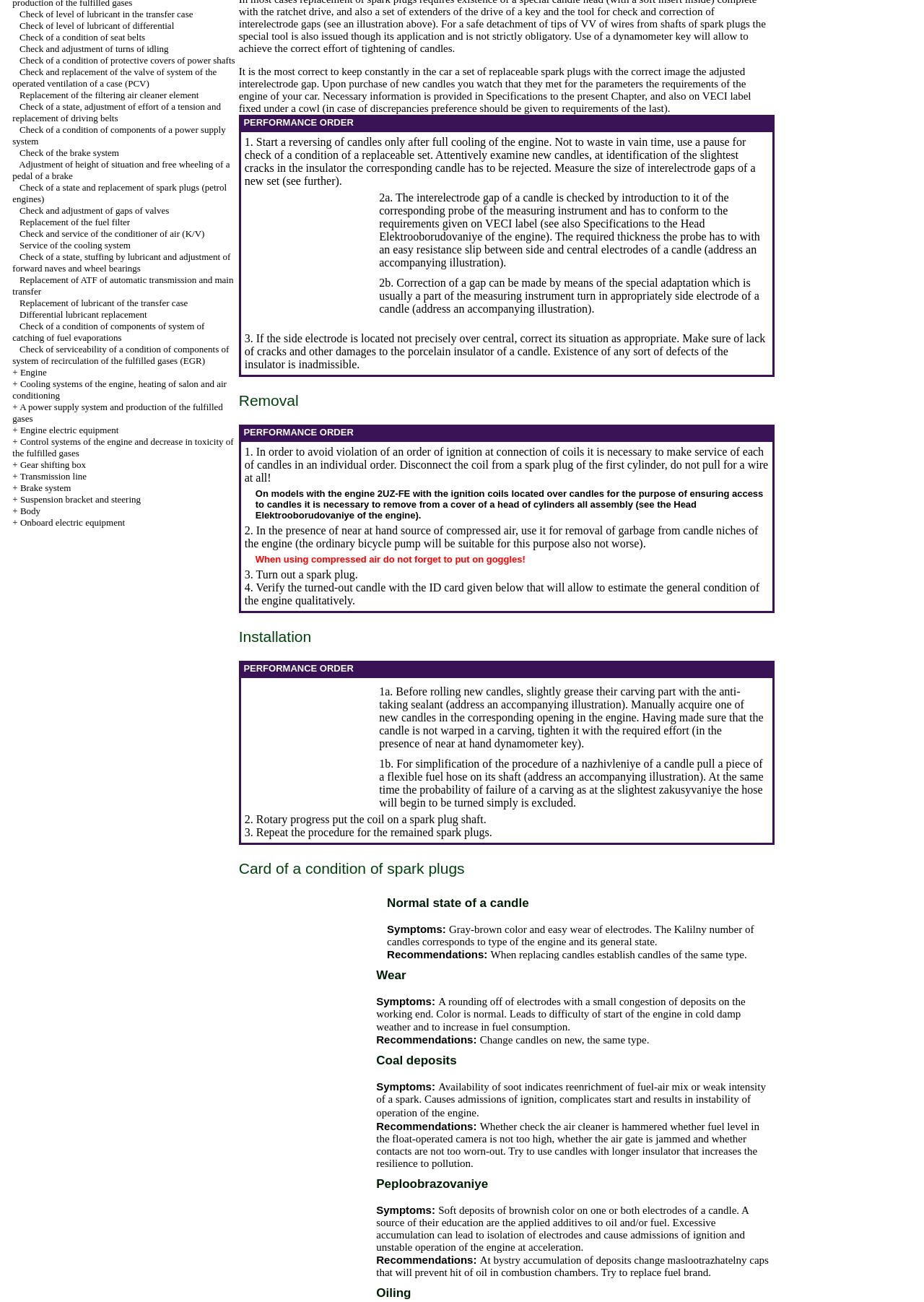Using the description "Check of the brake system", locate and provide the bounding box of the UI element.

[0.021, 0.113, 0.129, 0.121]